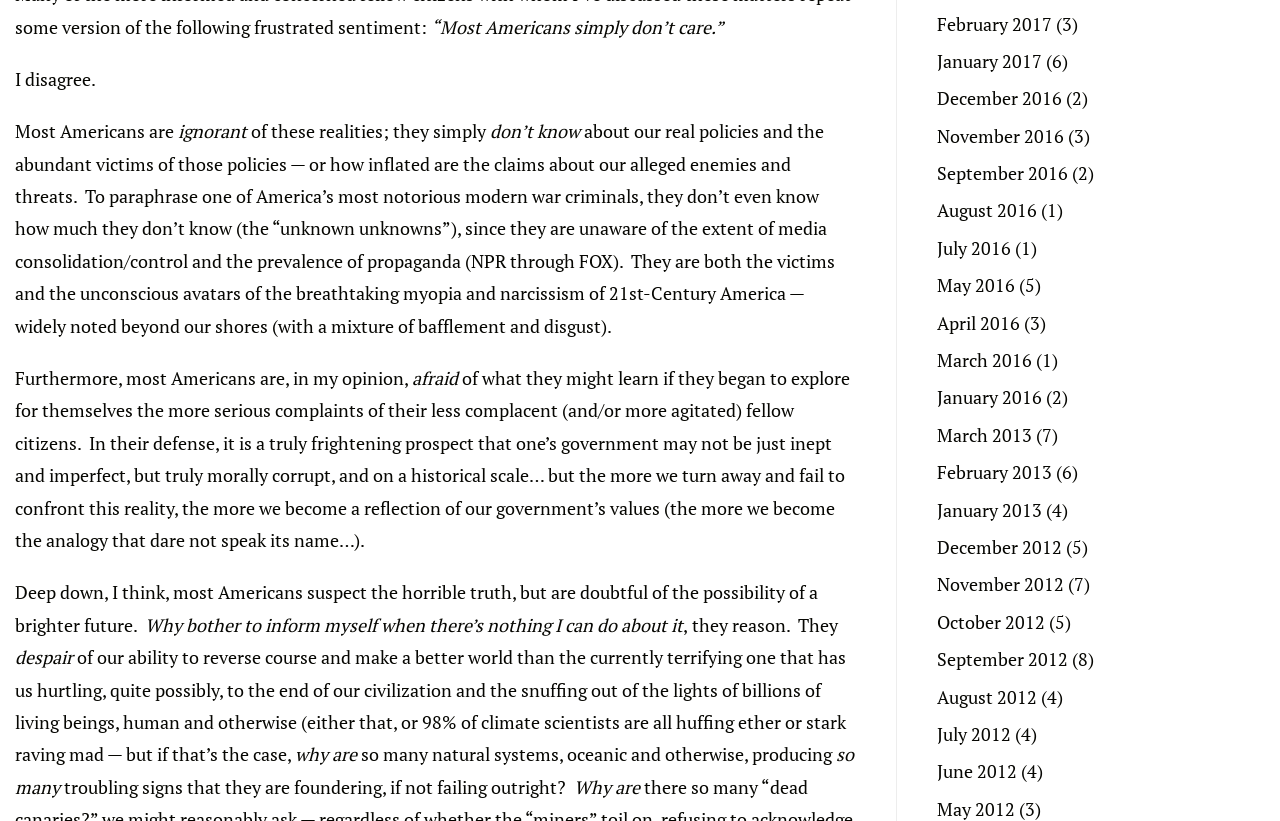What is the tone of the text?
Refer to the screenshot and answer in one word or phrase.

Critical